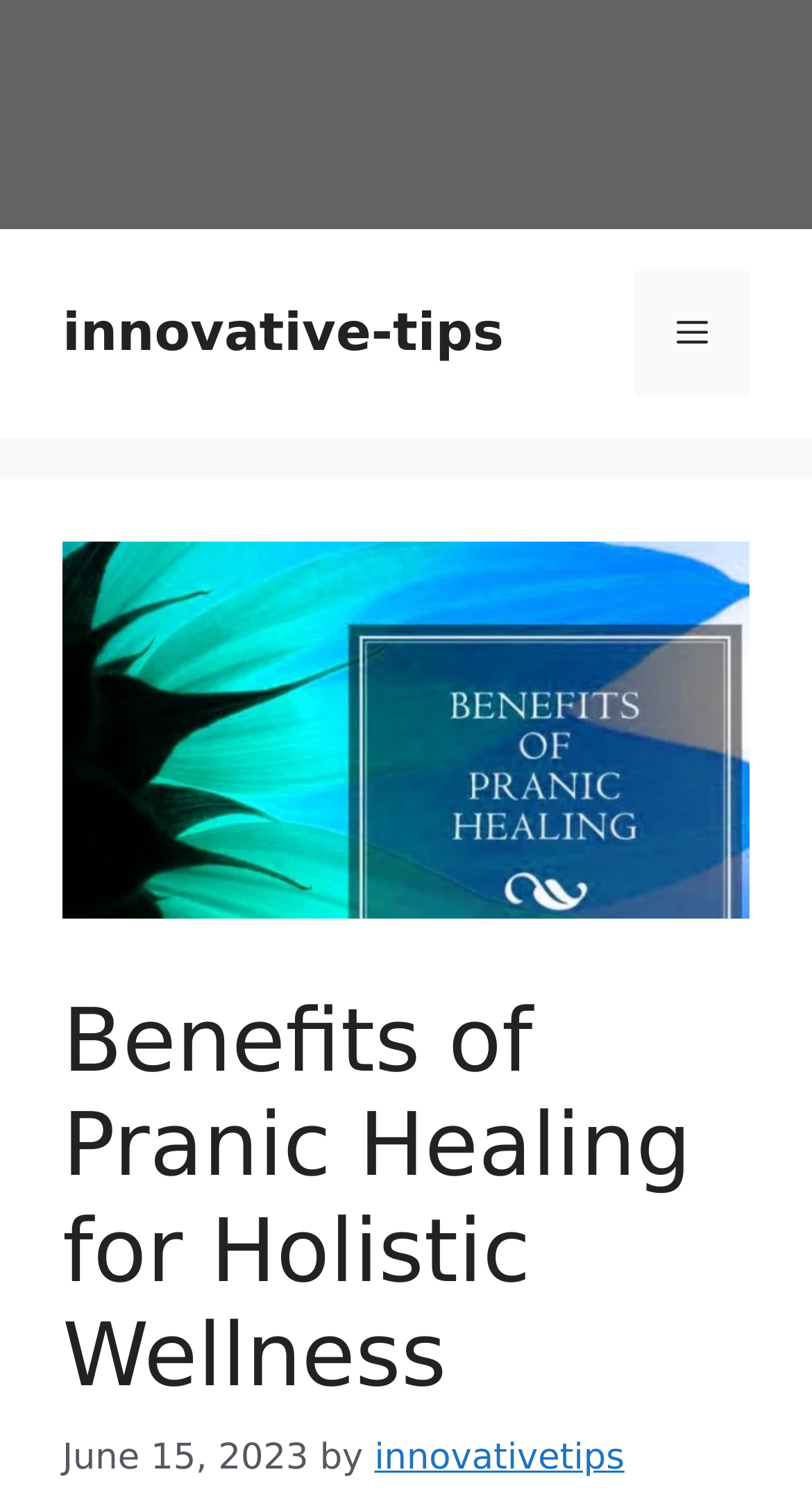Refer to the image and answer the question with as much detail as possible: What is the date of the latest article?

I found the date of the latest article by looking at the time element in the content section, which is located below the header and above the article content. The time element contains a static text 'June 15, 2023', which indicates the date of the latest article.